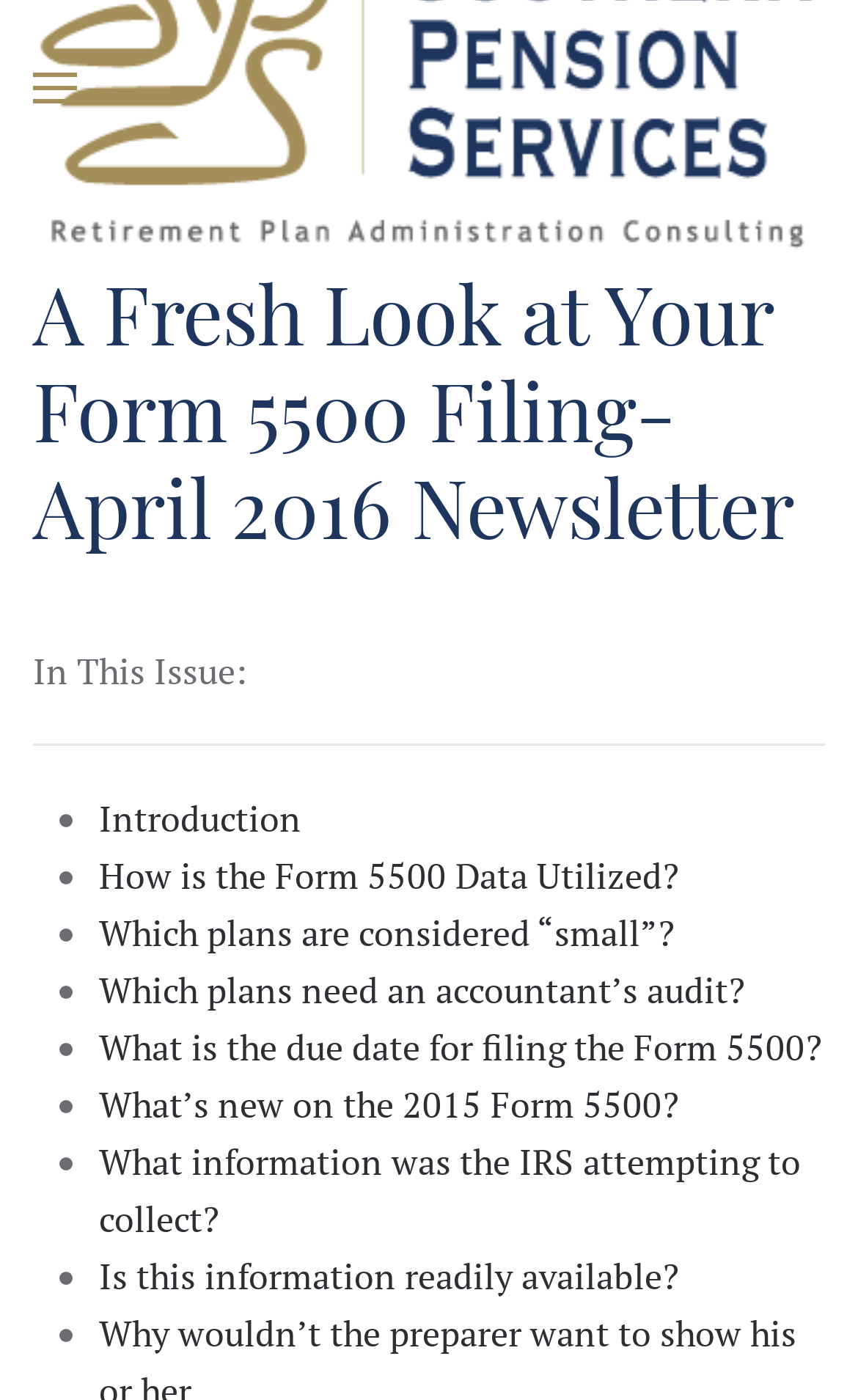What is the purpose of the horizontal separator?
Answer the question in a detailed and comprehensive manner.

The horizontal separator is used to visually separate the main heading and the 'In This Issue' section from the rest of the content, creating a clear distinction between different sections of the webpage.